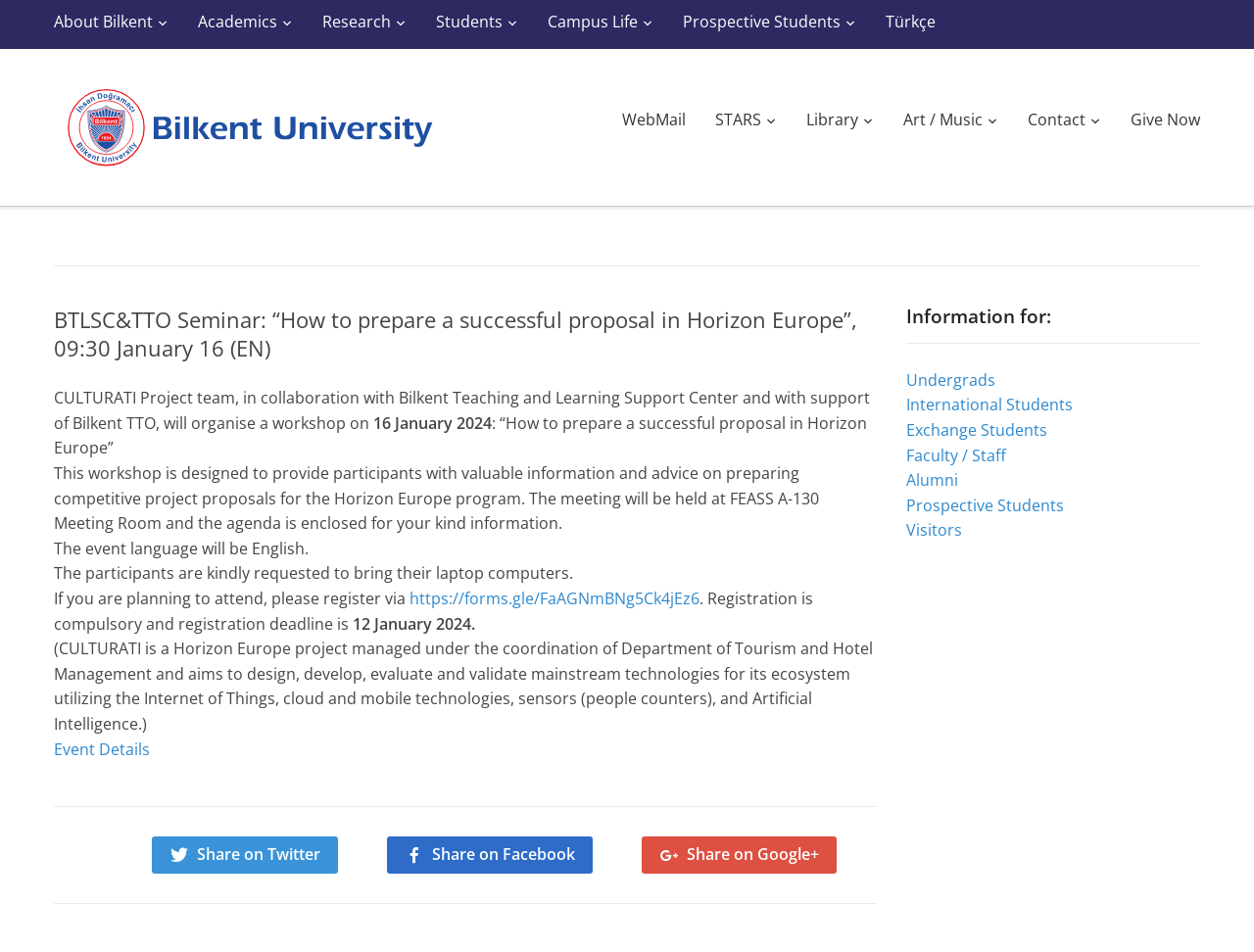Respond with a single word or phrase for the following question: 
What is the deadline for registration?

12 January 2024